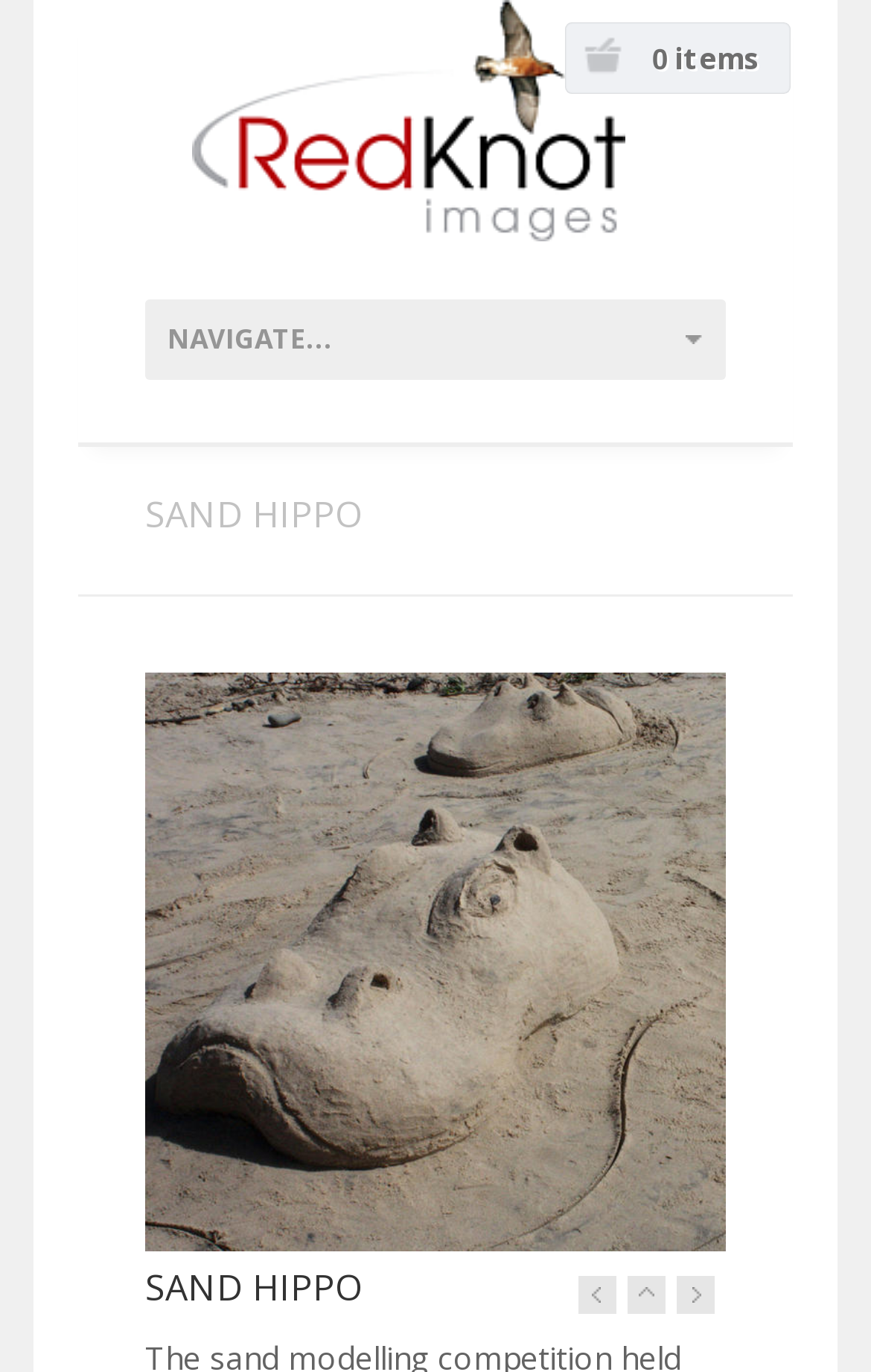Use a single word or phrase to answer the question:
What is the text next to the '0'?

items